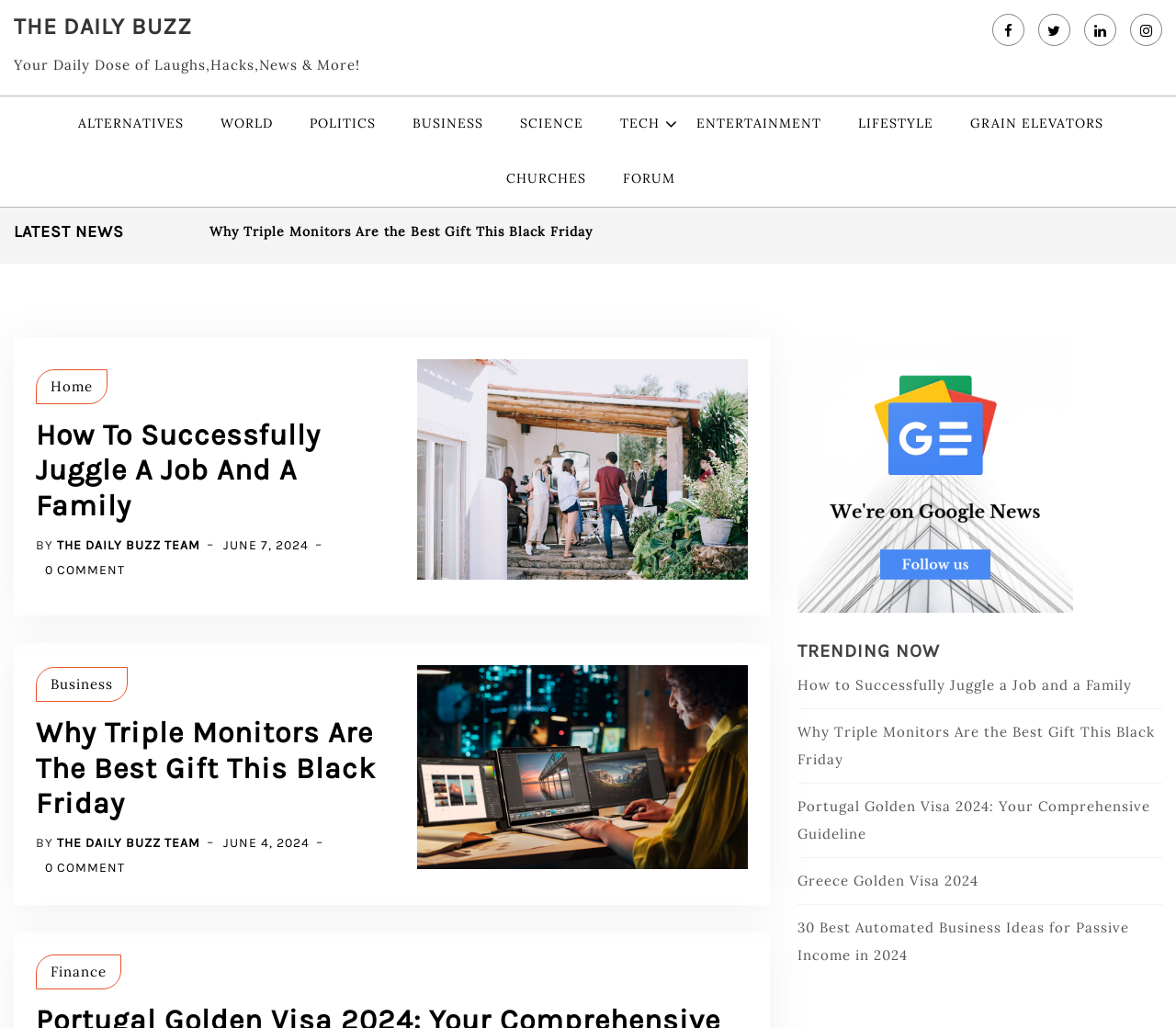What is the title of the first news article?
Kindly offer a detailed explanation using the data available in the image.

The title of the first news article can be found in the heading element within the first article element. It reads 'How to Successfully Juggle a Job and a Family'.